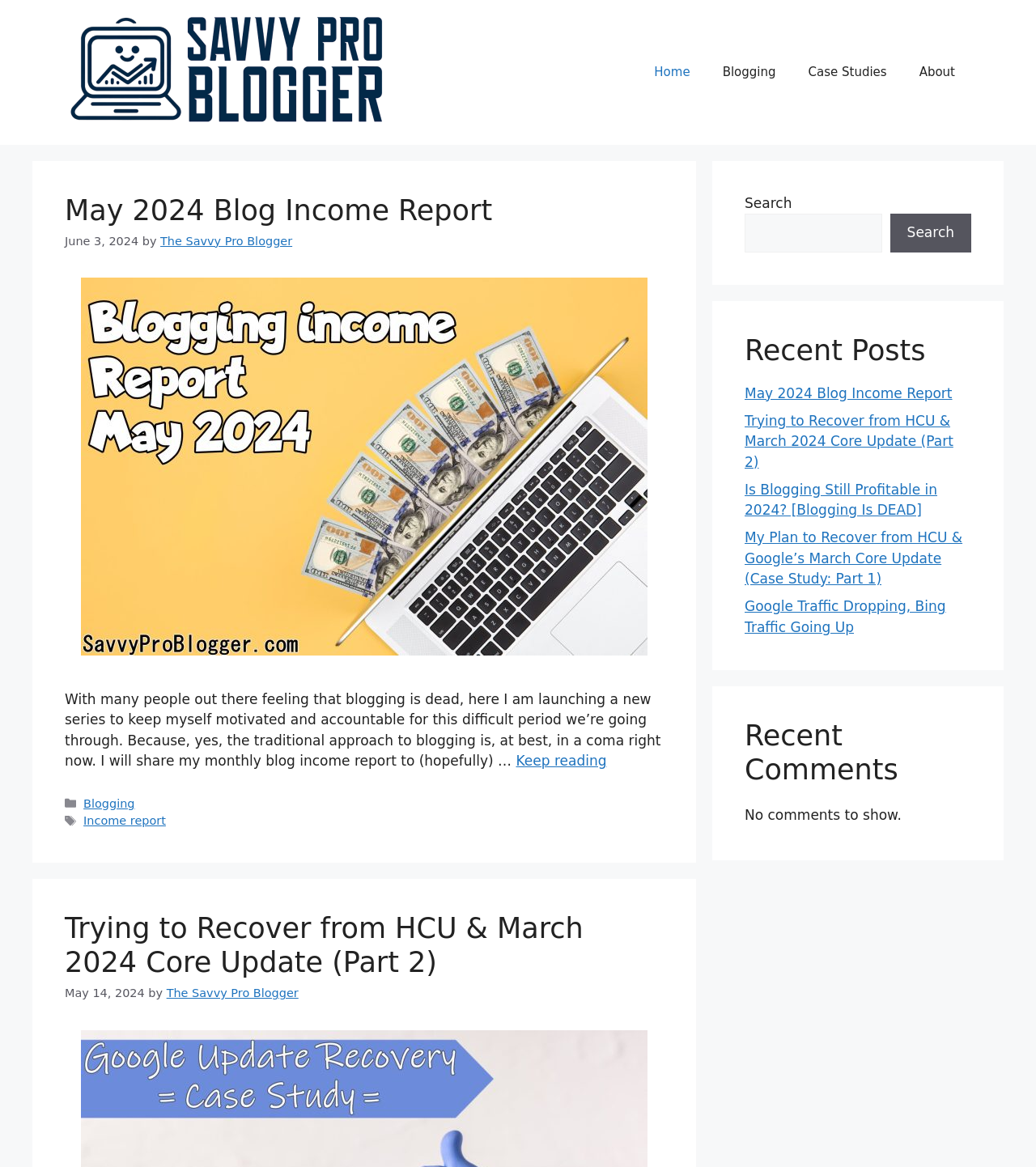Please mark the bounding box coordinates of the area that should be clicked to carry out the instruction: "View 'Trying to Recover from HCU & March 2024 Core Update (Part 2)' article".

[0.062, 0.782, 0.563, 0.839]